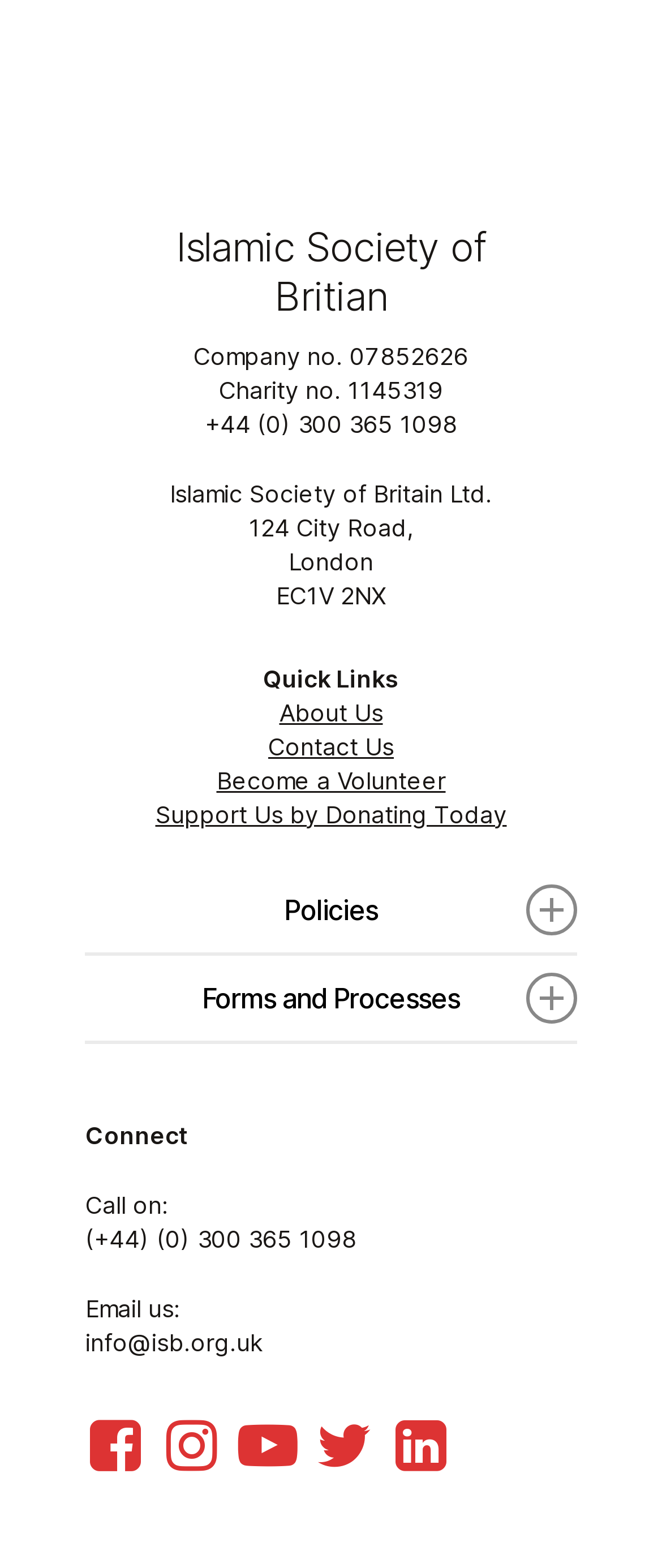What is the company number of Islamic Society of Britain?
Using the visual information, reply with a single word or short phrase.

07852626